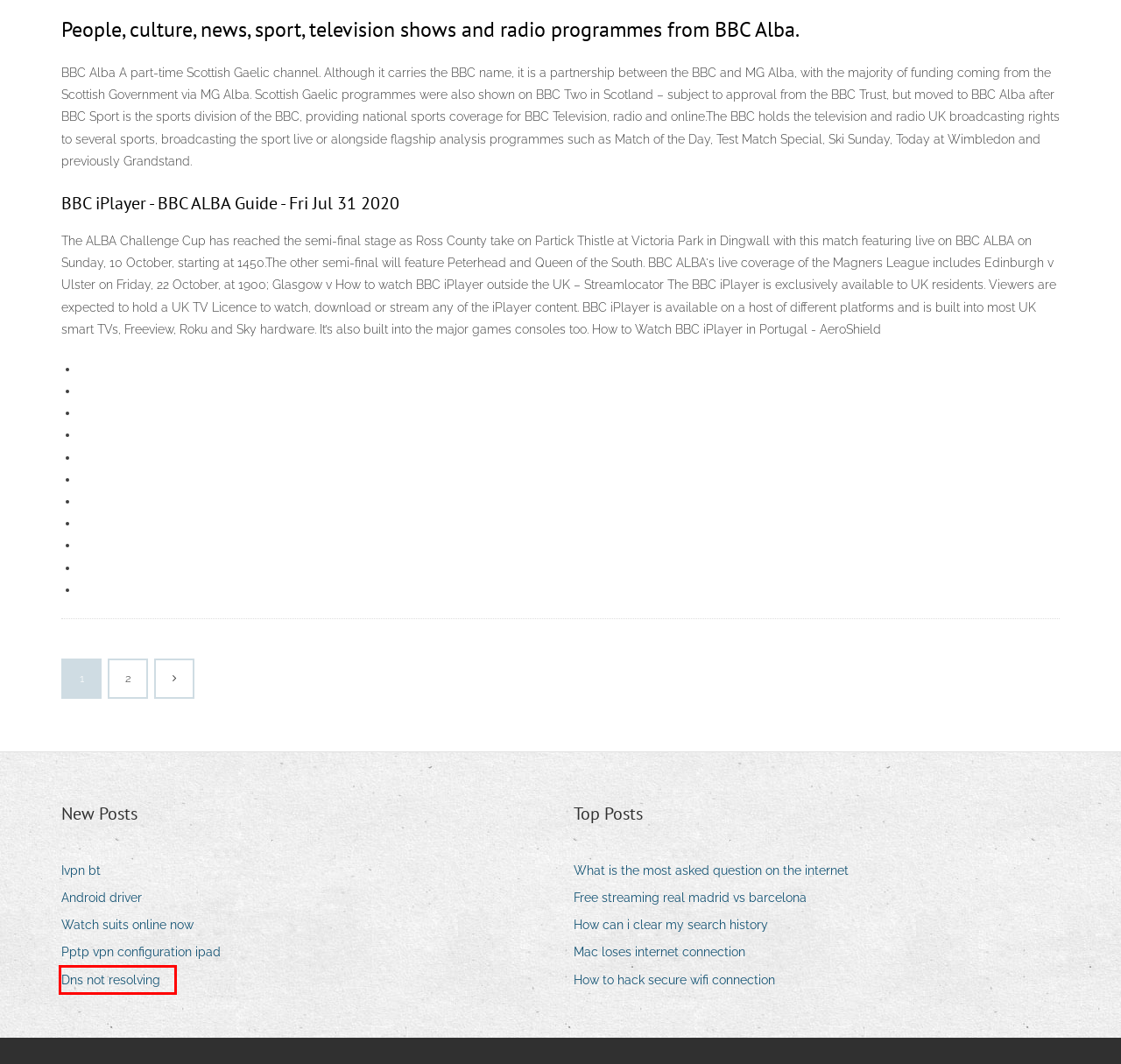You are given a screenshot of a webpage with a red rectangle bounding box. Choose the best webpage description that matches the new webpage after clicking the element in the bounding box. Here are the candidates:
A. Ivpn bt qcggb
B. New online casino no deposit uk qazim
C. Baha mar casino bahamas opening date pfmlx
D. Coolcat casino nov 2019 no deposit bonus rtdvz
E. Mla style essay example zkget
F. Dns not resolving txmgq
G. Pptp vpn configuration ipad eptai
H. Watch suits online now nkqpo

F